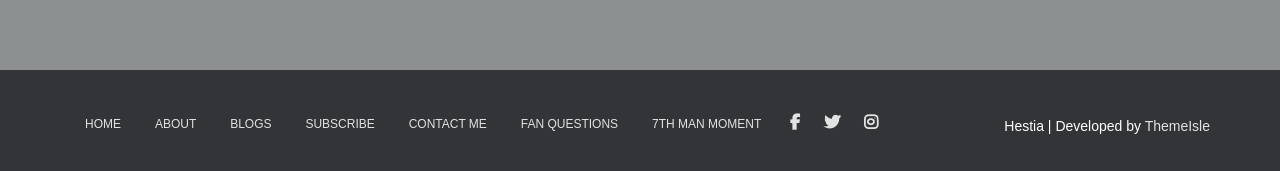Locate the bounding box of the user interface element based on this description: "Fan Questions".

[0.395, 0.584, 0.495, 0.873]